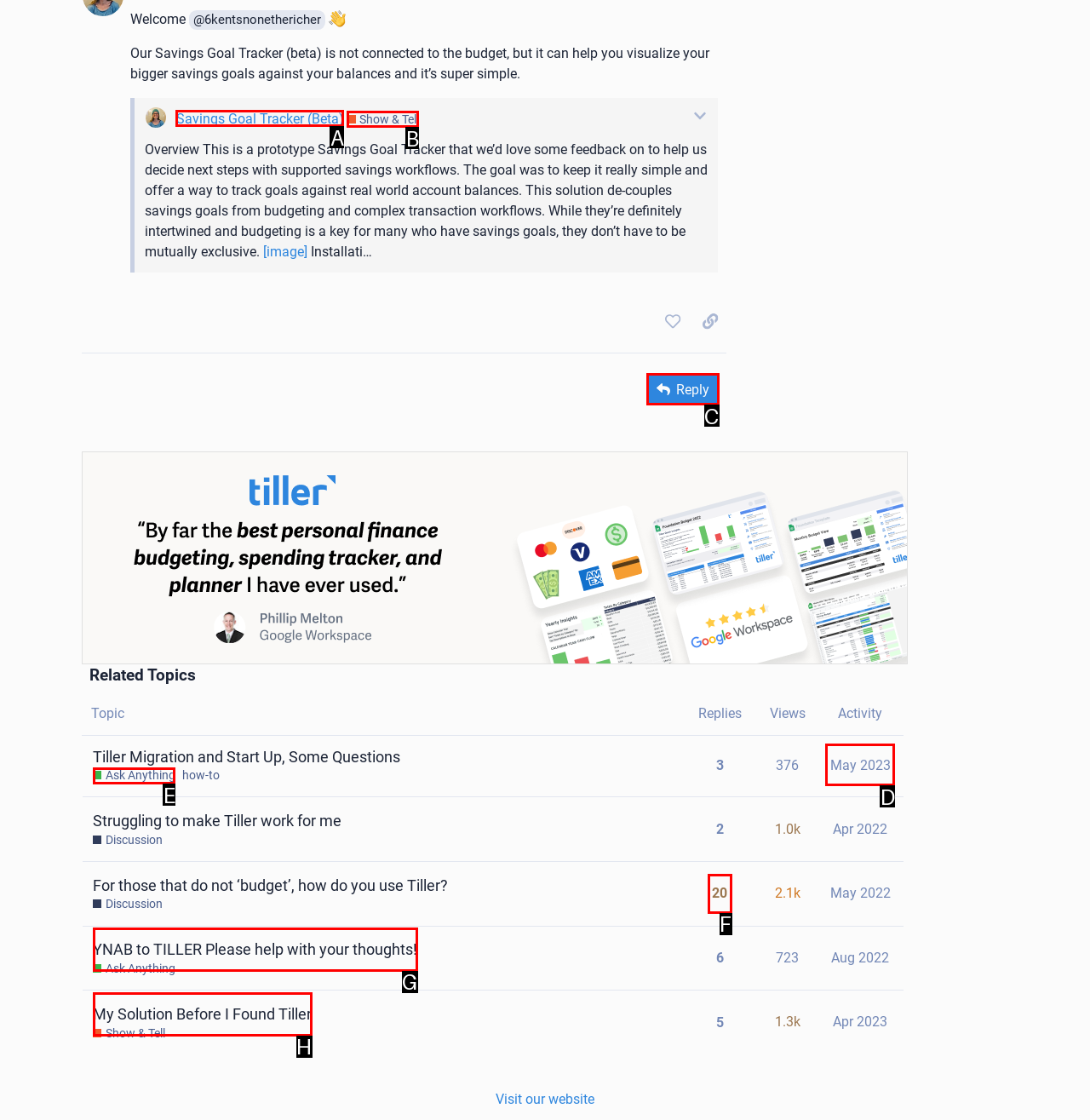Which option should be clicked to complete this task: Click the 'Show & Tell' link
Reply with the letter of the correct choice from the given choices.

B